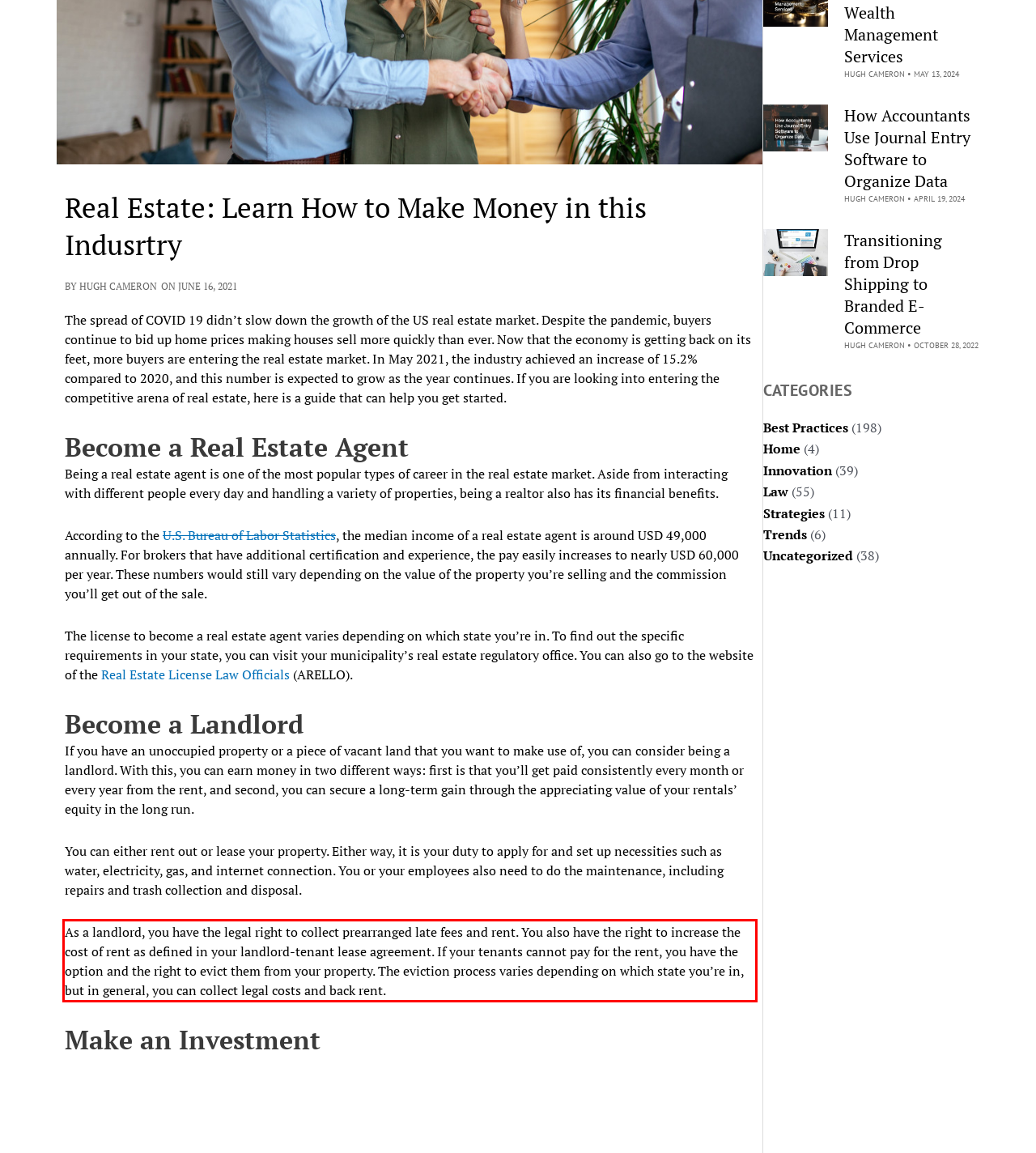Within the screenshot of the webpage, there is a red rectangle. Please recognize and generate the text content inside this red bounding box.

As a landlord, you have the legal right to collect prearranged late fees and rent. You also have the right to increase the cost of rent as defined in your landlord-tenant lease agreement. If your tenants cannot pay for the rent, you have the option and the right to evict them from your property. The eviction process varies depending on which state you’re in, but in general, you can collect legal costs and back rent.